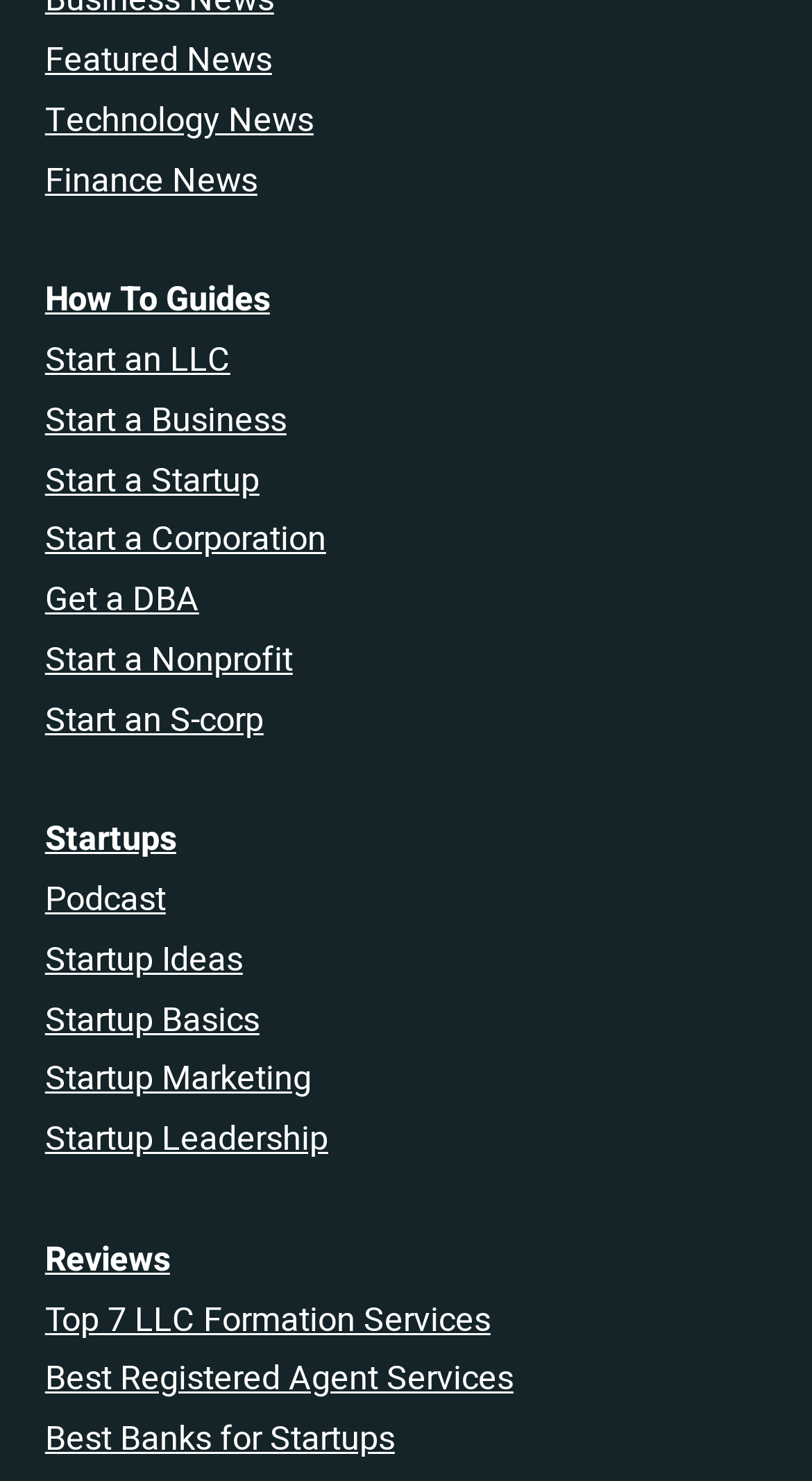What is the last link in the list?
Refer to the image and give a detailed response to the question.

By looking at the list of links, I can see that the last link is Best Banks for Startups, which is located at the bottom of the list.